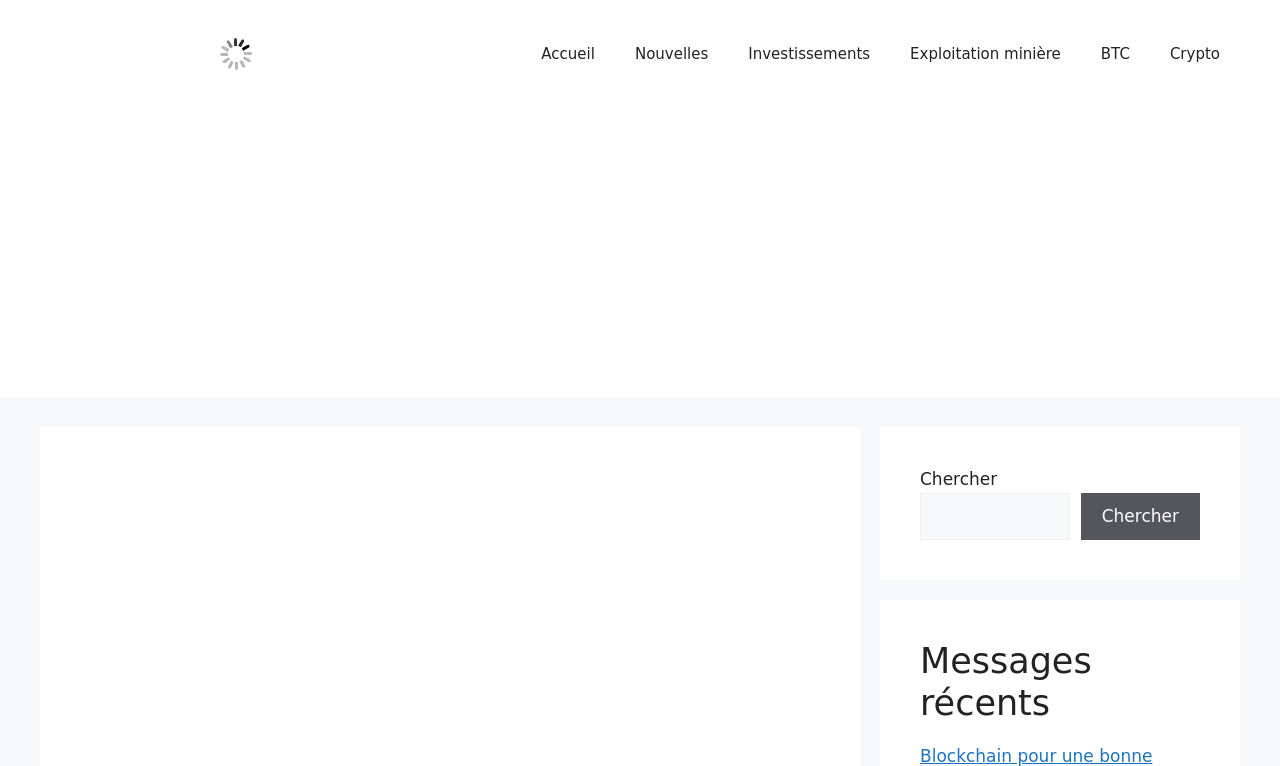Provide the bounding box coordinates of the section that needs to be clicked to accomplish the following instruction: "go to Accueil."

[0.407, 0.031, 0.48, 0.109]